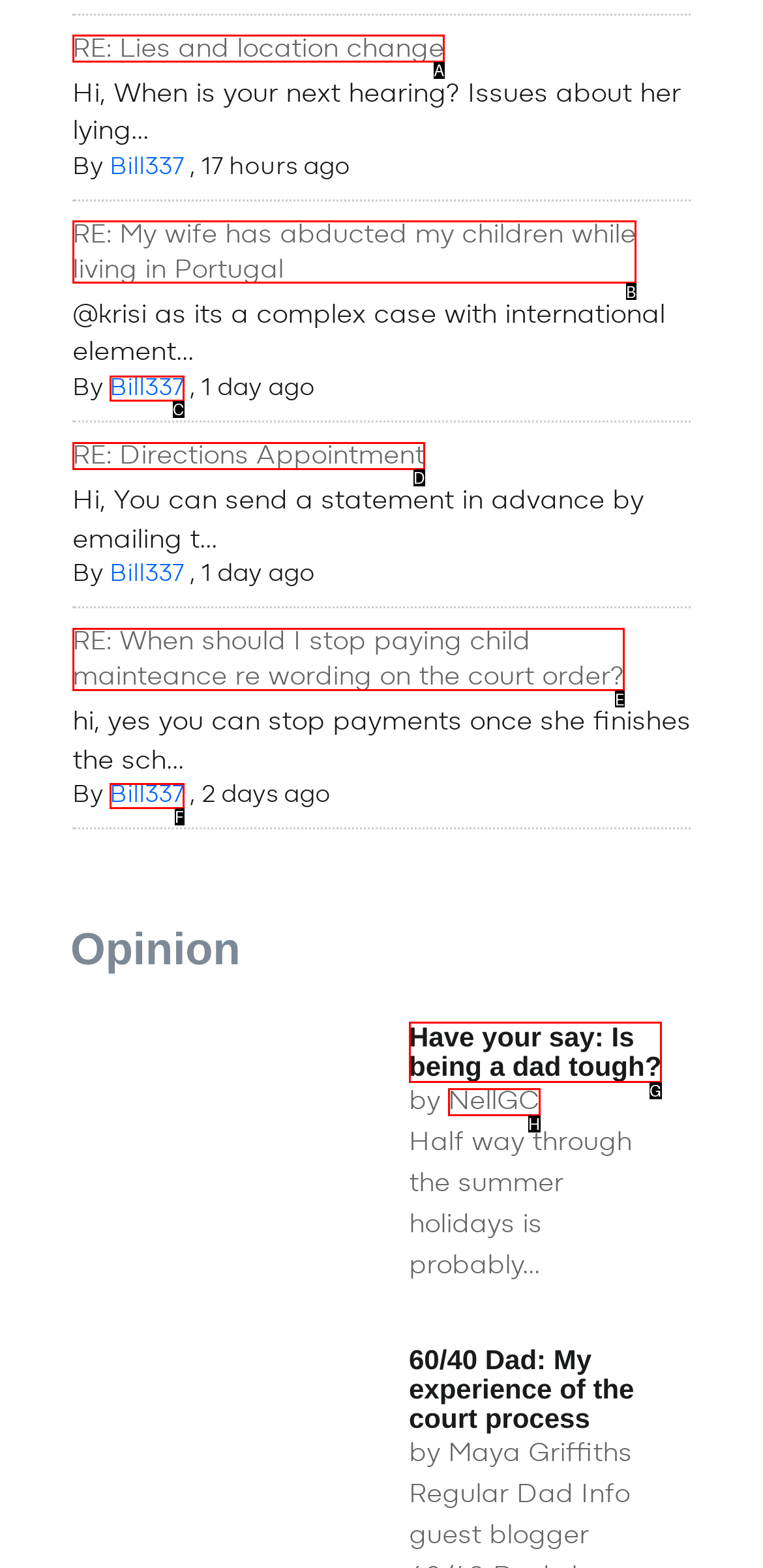Match the option to the description: NellGC
State the letter of the correct option from the available choices.

H